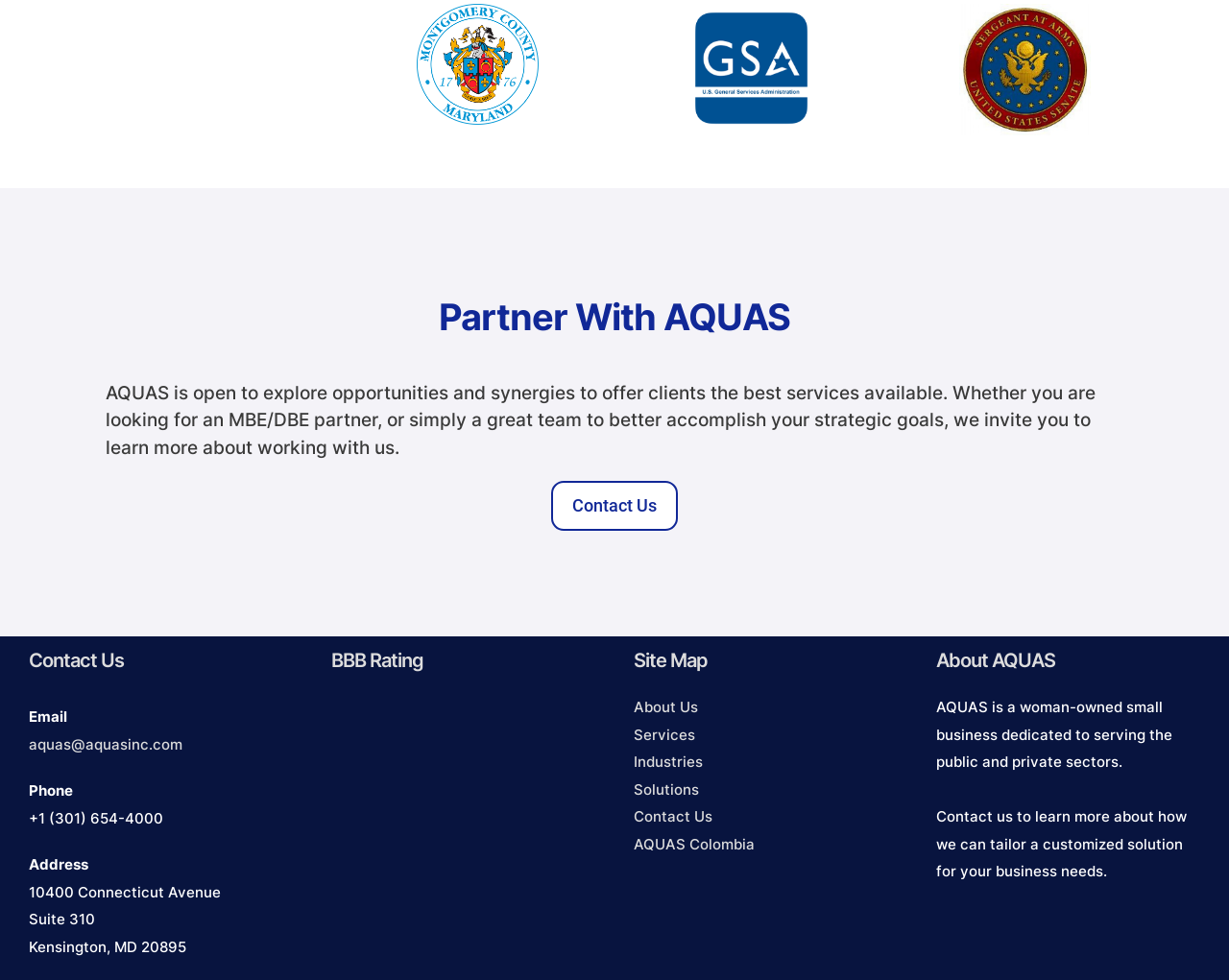Identify the bounding box coordinates of the region I need to click to complete this instruction: "Click 'aquas@aquasinc.com'".

[0.023, 0.75, 0.148, 0.768]